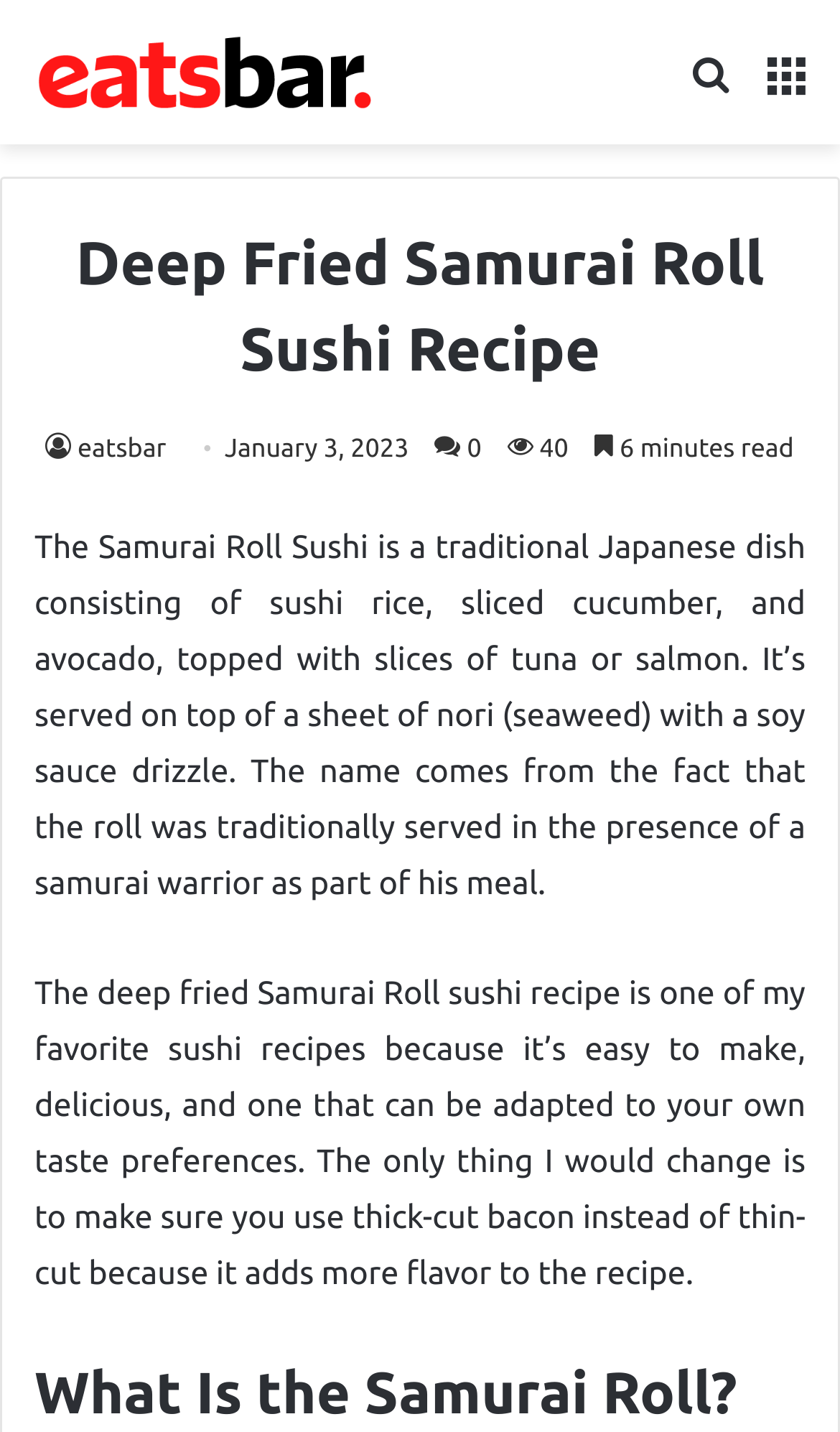What is the estimated reading time of this article?
Based on the image, answer the question in a detailed manner.

The webpage contains the text '6 minutes read' which indicates the estimated time it takes to read the article.